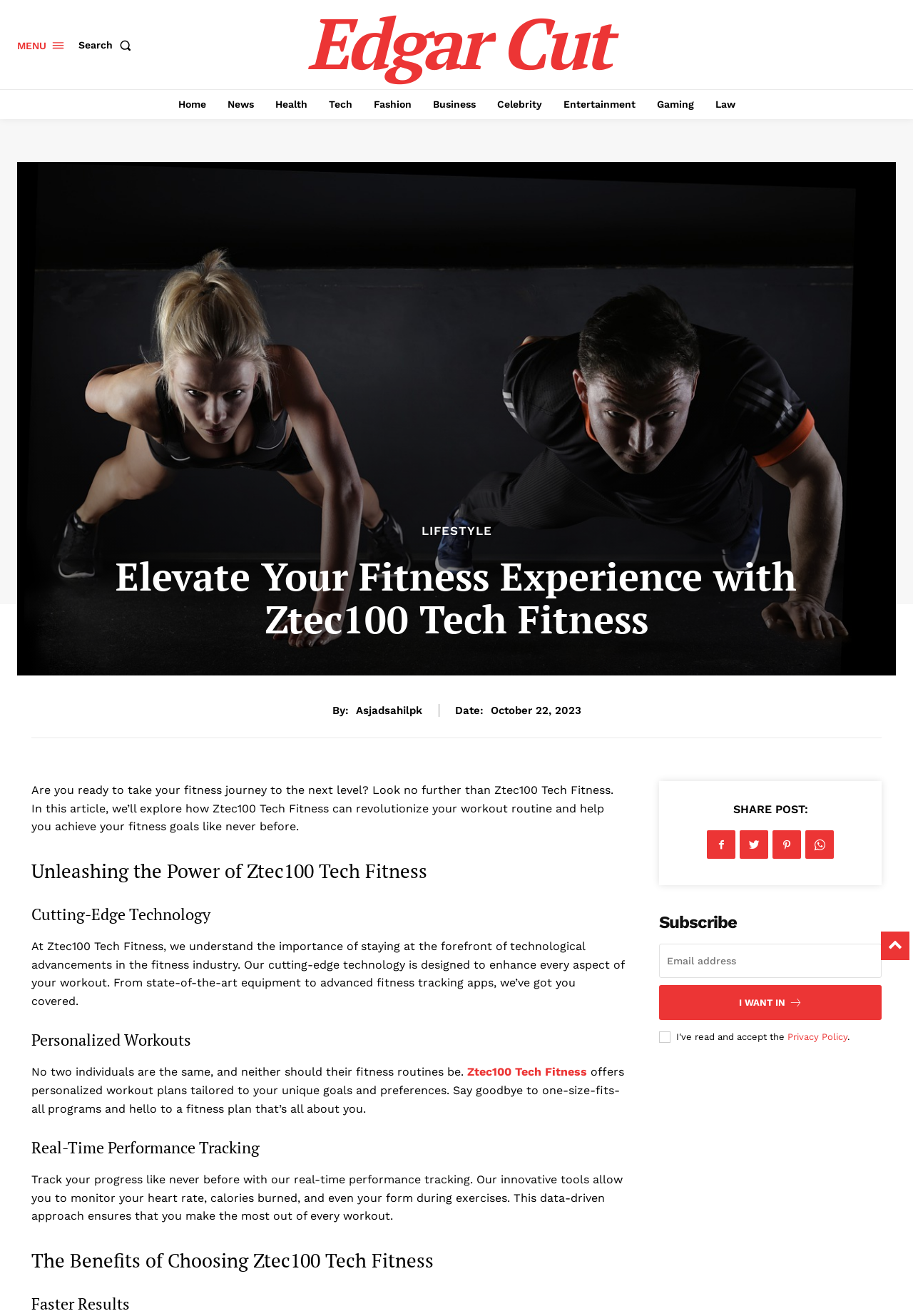Illustrate the webpage's structure and main components comprehensively.

The webpage is about Ztec100 Tech Fitness, a fitness platform that offers a personalized and technologically advanced workout experience. At the top of the page, there is a menu link and a search button, accompanied by two small images. Below this, there are several links to different categories, including Home, News, Health, Tech, Fashion, Business, Celebrity, Entertainment, Gaming, and Law.

The main content of the page is divided into sections, each with a heading. The first section, "Elevate Your Fitness Experience with Ztec100 Tech Fitness," introduces the platform and its benefits. The second section, "Unleashing the Power of Ztec100 Tech Fitness," highlights the cutting-edge technology used by the platform. The third section, "Personalized Workouts," explains how the platform offers tailored workout plans to individual users. The fourth section, "Real-Time Performance Tracking," describes the platform's innovative tools for monitoring progress.

The page also features a section on "The Benefits of Choosing Ztec100 Tech Fitness," which includes subheadings such as "Faster Results." At the bottom of the page, there is a call-to-action to subscribe to the platform, with a textbox to enter an email address and a button to submit. There are also links to share the post on social media and a link to the privacy policy.

Throughout the page, there are several static text elements that provide additional information and context to the different sections. The overall layout of the page is clean and easy to navigate, with clear headings and concise text.